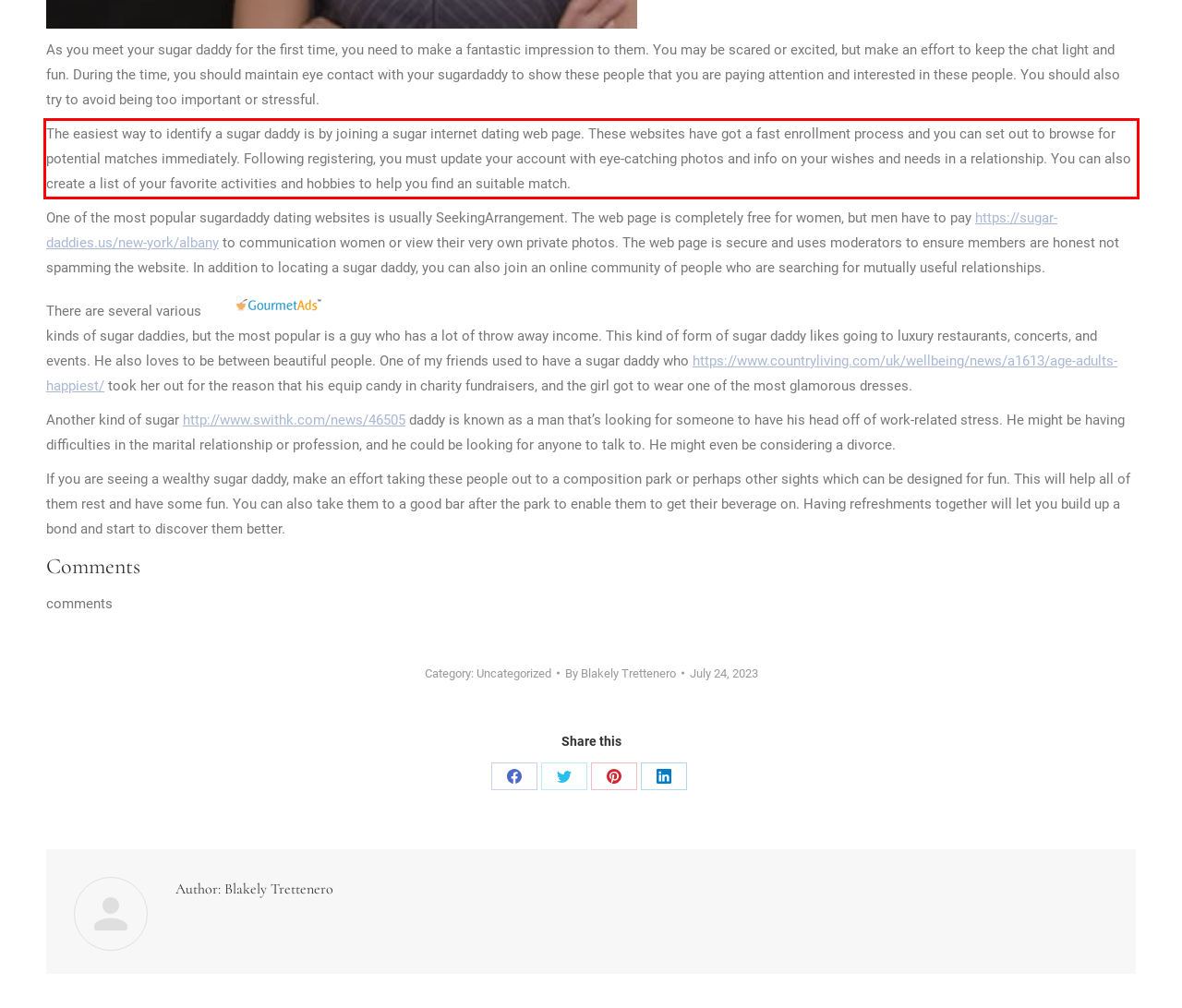With the given screenshot of a webpage, locate the red rectangle bounding box and extract the text content using OCR.

The easiest way to identify a sugar daddy is by joining a sugar internet dating web page. These websites have got a fast enrollment process and you can set out to browse for potential matches immediately. Following registering, you must update your account with eye-catching photos and info on your wishes and needs in a relationship. You can also create a list of your favorite activities and hobbies to help you find an suitable match.